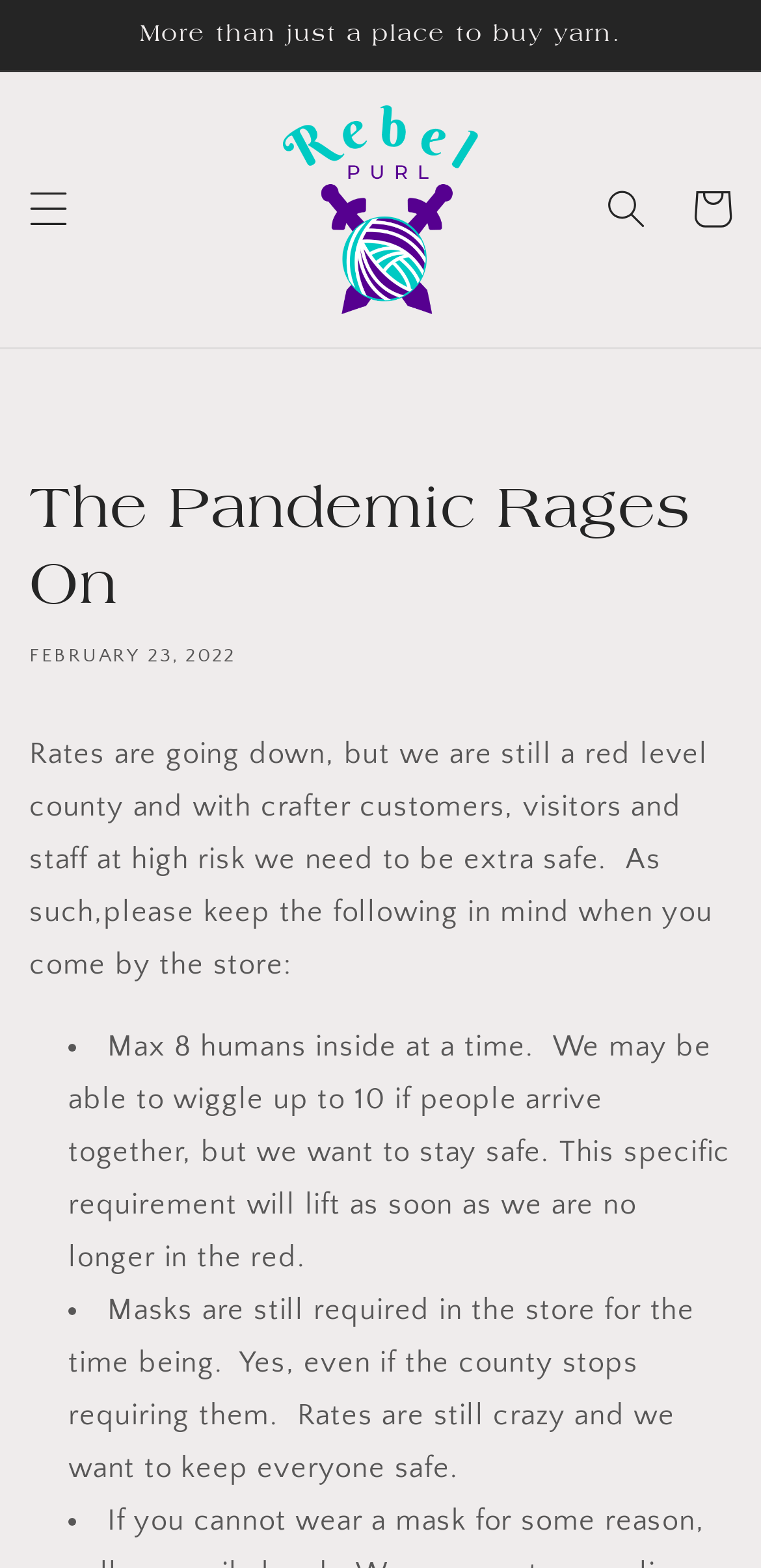What is the current risk level of the county?
Observe the image and answer the question with a one-word or short phrase response.

Red